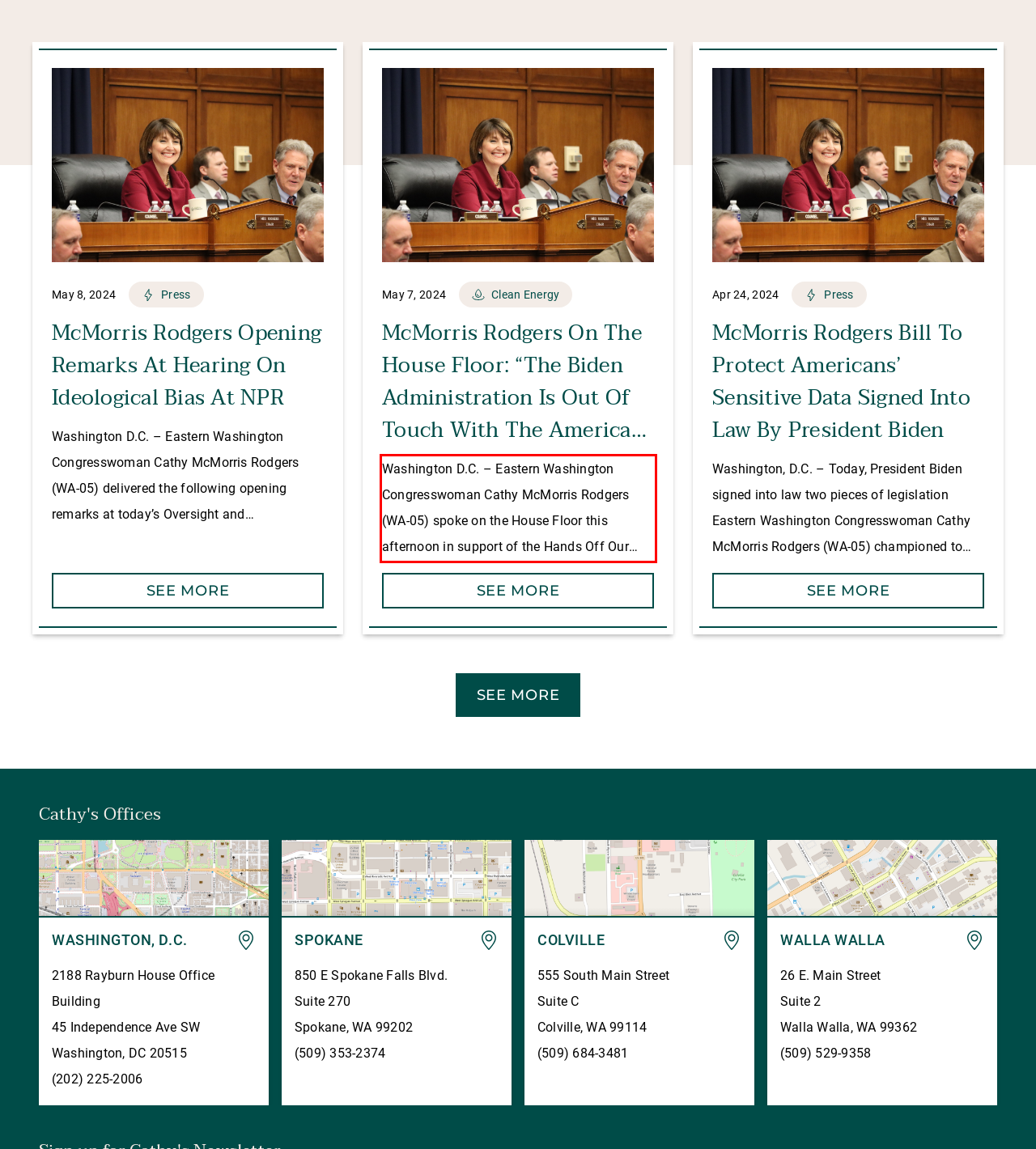Inspect the webpage screenshot that has a red bounding box and use OCR technology to read and display the text inside the red bounding box.

Washington D.C. – Eastern Washington Congresswoman Cathy McMorris Rodgers (WA-05) spoke on the House Floor this afternoon in support of the Hands Off Our Home Appliances Act (H.R. 6192), which will stop the Biden administration’s attack on consumer freedom and preserve the affordability, availability, and quality of the household appliances Americans rely on. The legislation […]